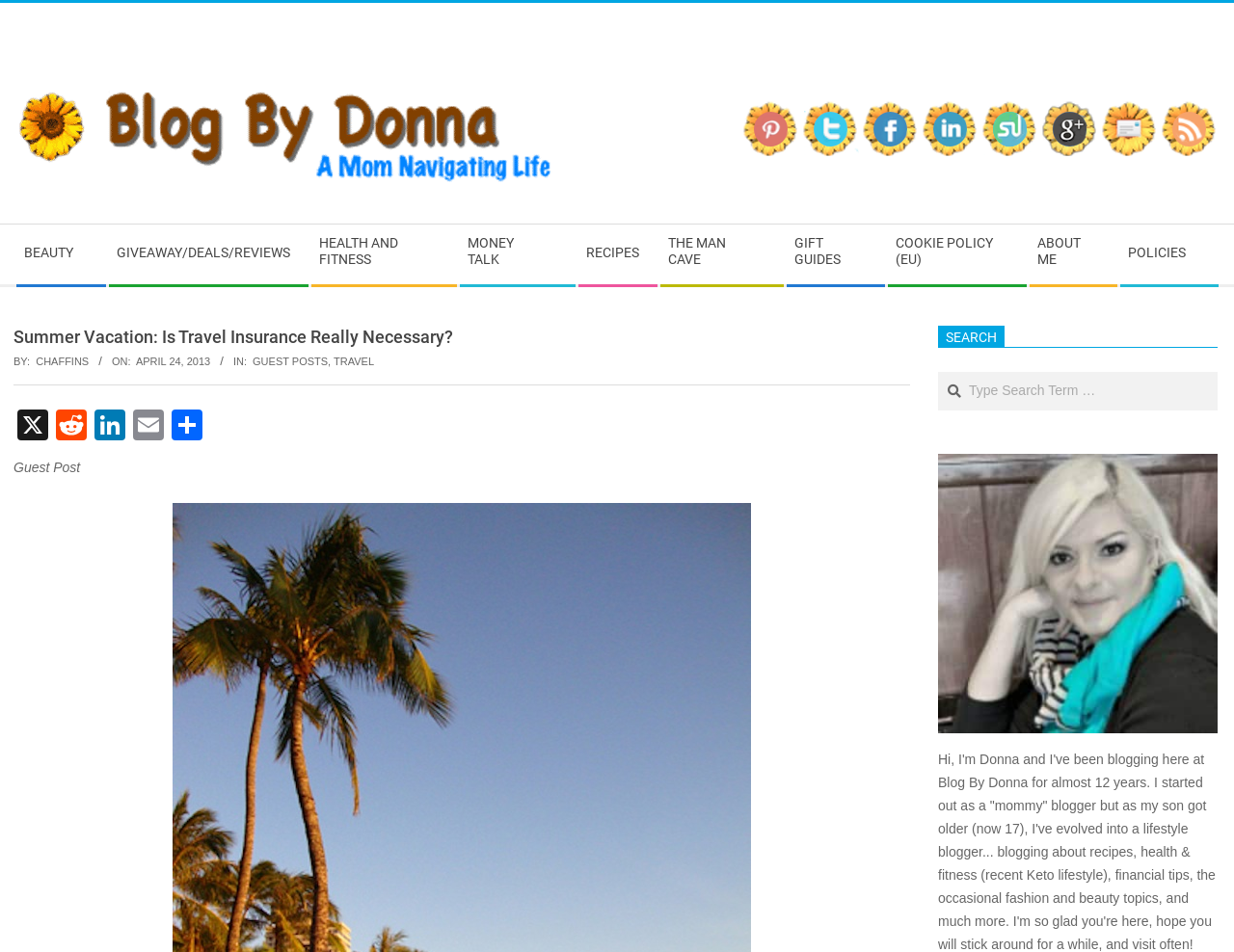Identify the bounding box coordinates of the area you need to click to perform the following instruction: "Click on the 'BEAUTY' link".

[0.012, 0.242, 0.087, 0.292]